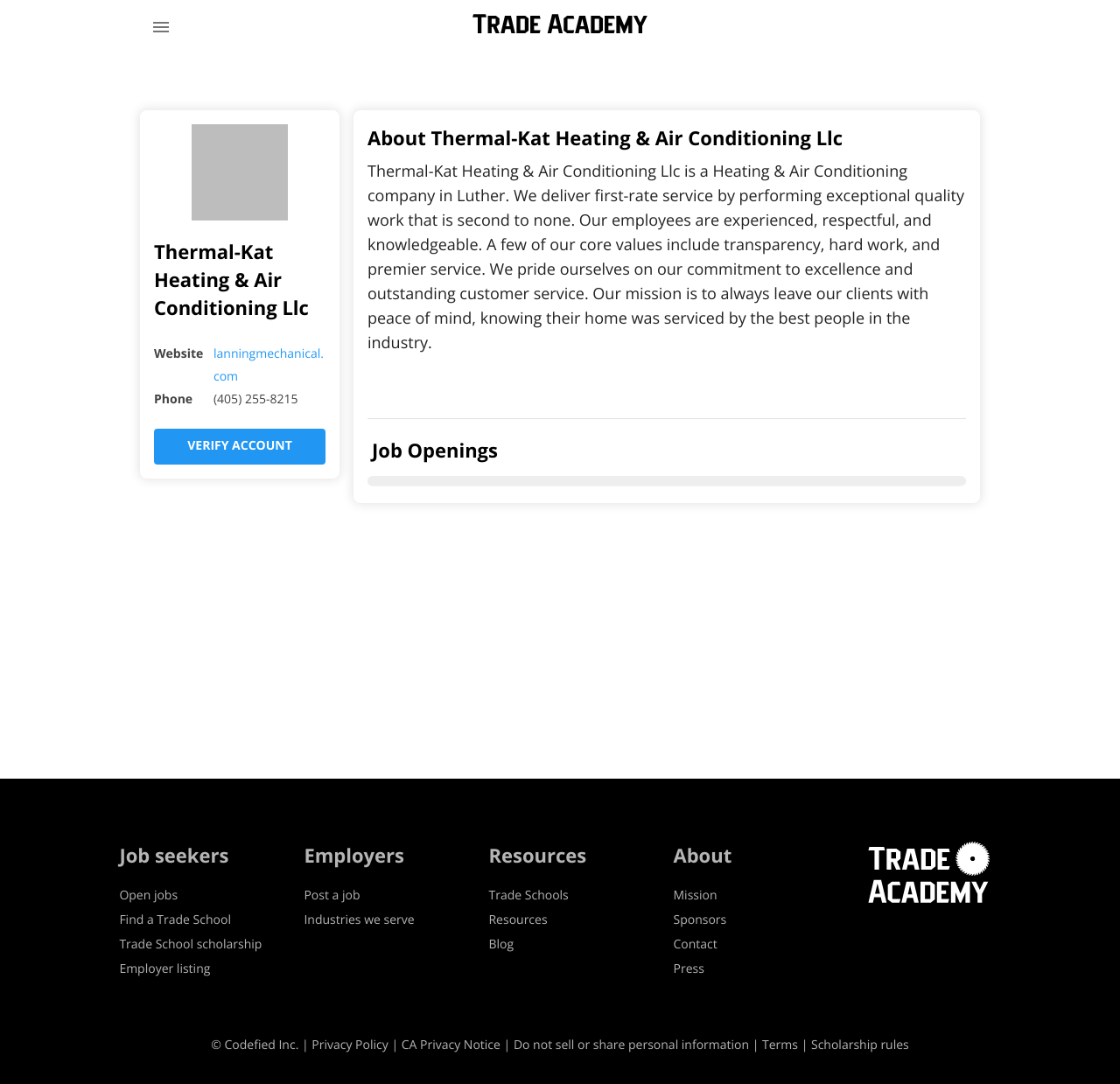Identify the coordinates of the bounding box for the element that must be clicked to accomplish the instruction: "Post a job".

[0.271, 0.818, 0.321, 0.834]